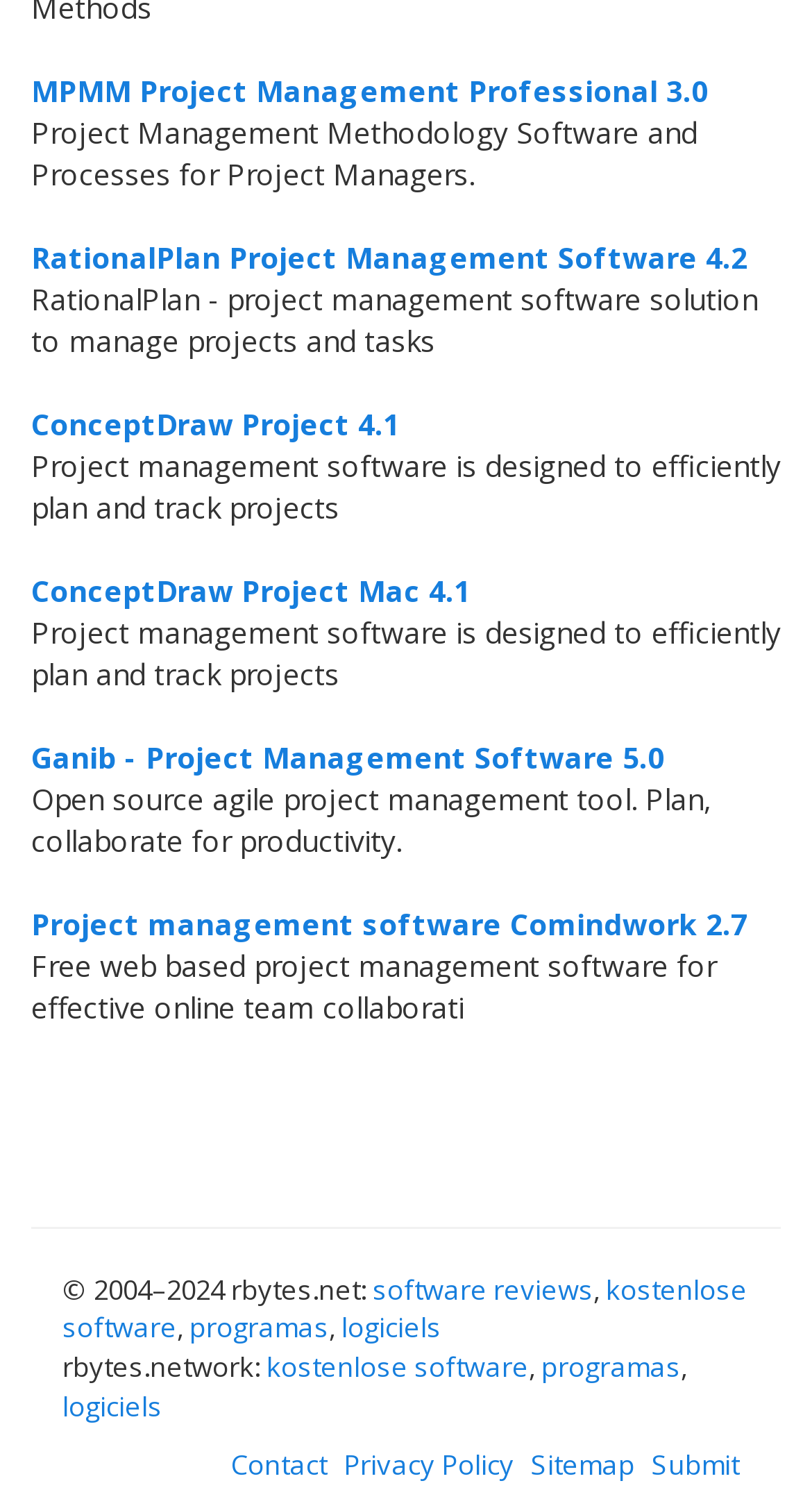Can you pinpoint the bounding box coordinates for the clickable element required for this instruction: "Click on MPMM Project Management Professional 3.0"? The coordinates should be four float numbers between 0 and 1, i.e., [left, top, right, bottom].

[0.038, 0.047, 0.872, 0.073]